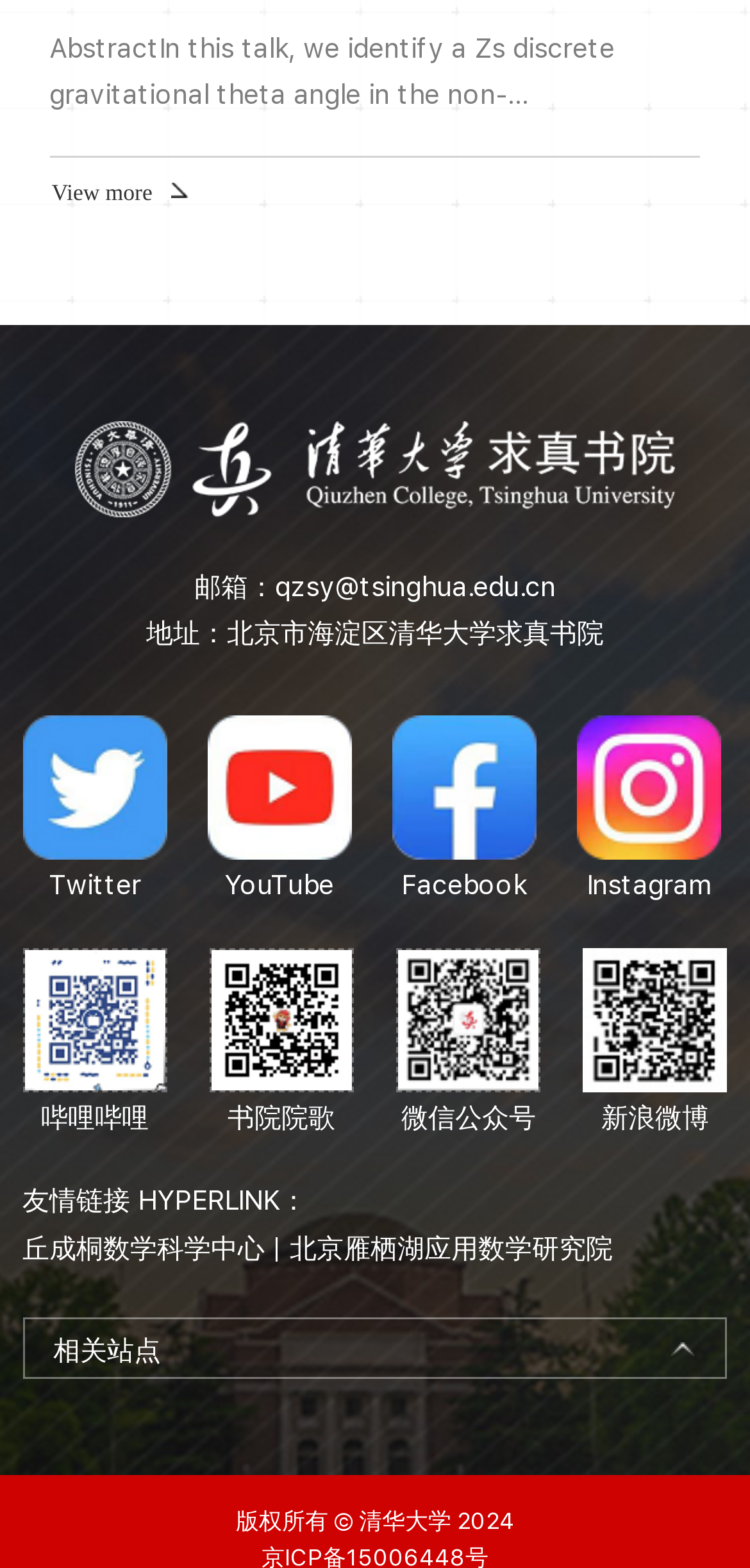Please find the bounding box coordinates of the element that you should click to achieve the following instruction: "Follow on Twitter". The coordinates should be presented as four float numbers between 0 and 1: [left, top, right, bottom].

[0.03, 0.456, 0.222, 0.574]